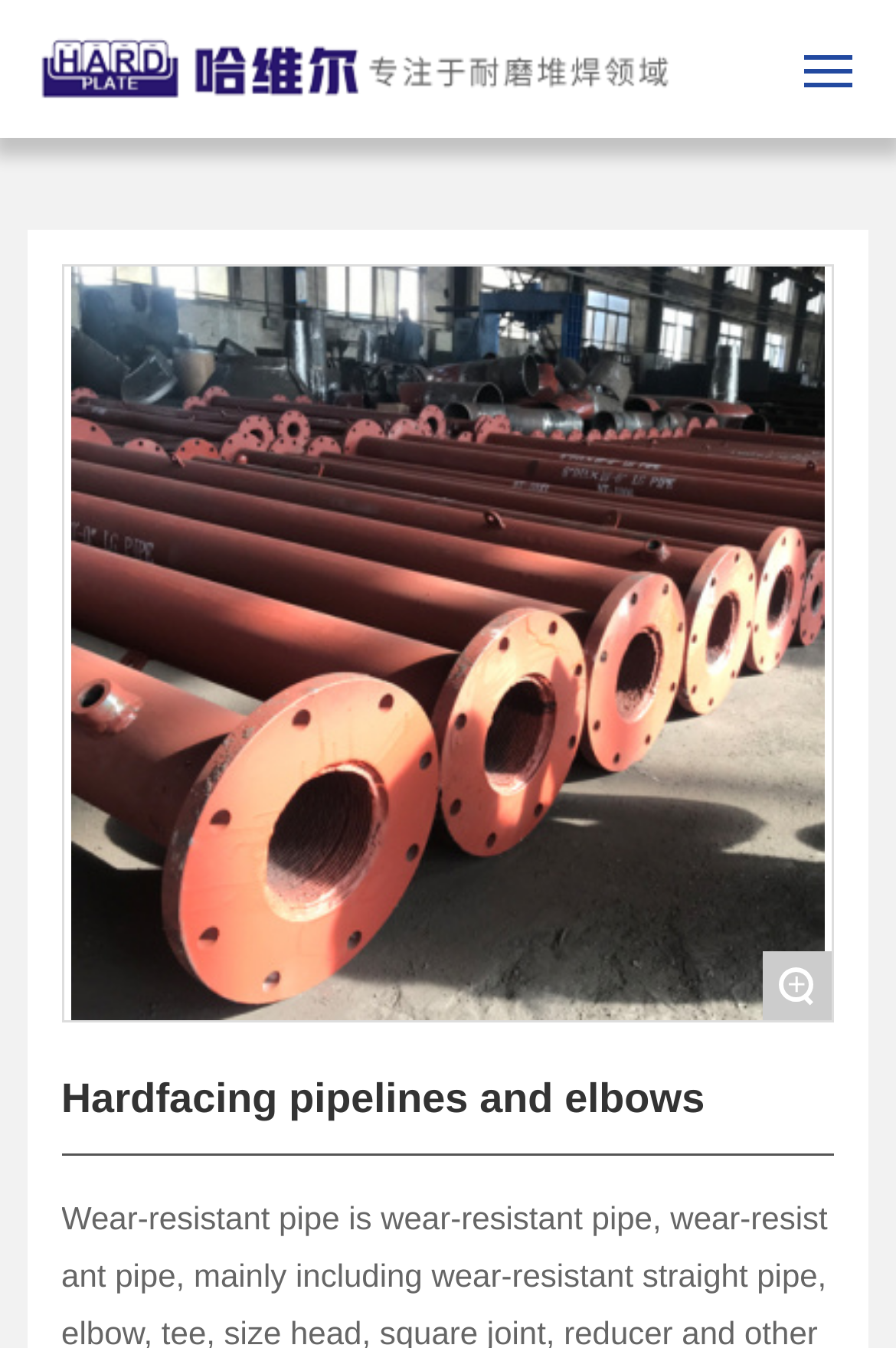Please identify the bounding box coordinates of the region to click in order to complete the given instruction: "View the Product page". The coordinates should be four float numbers between 0 and 1, i.e., [left, top, right, bottom].

[0.051, 0.31, 0.909, 0.348]